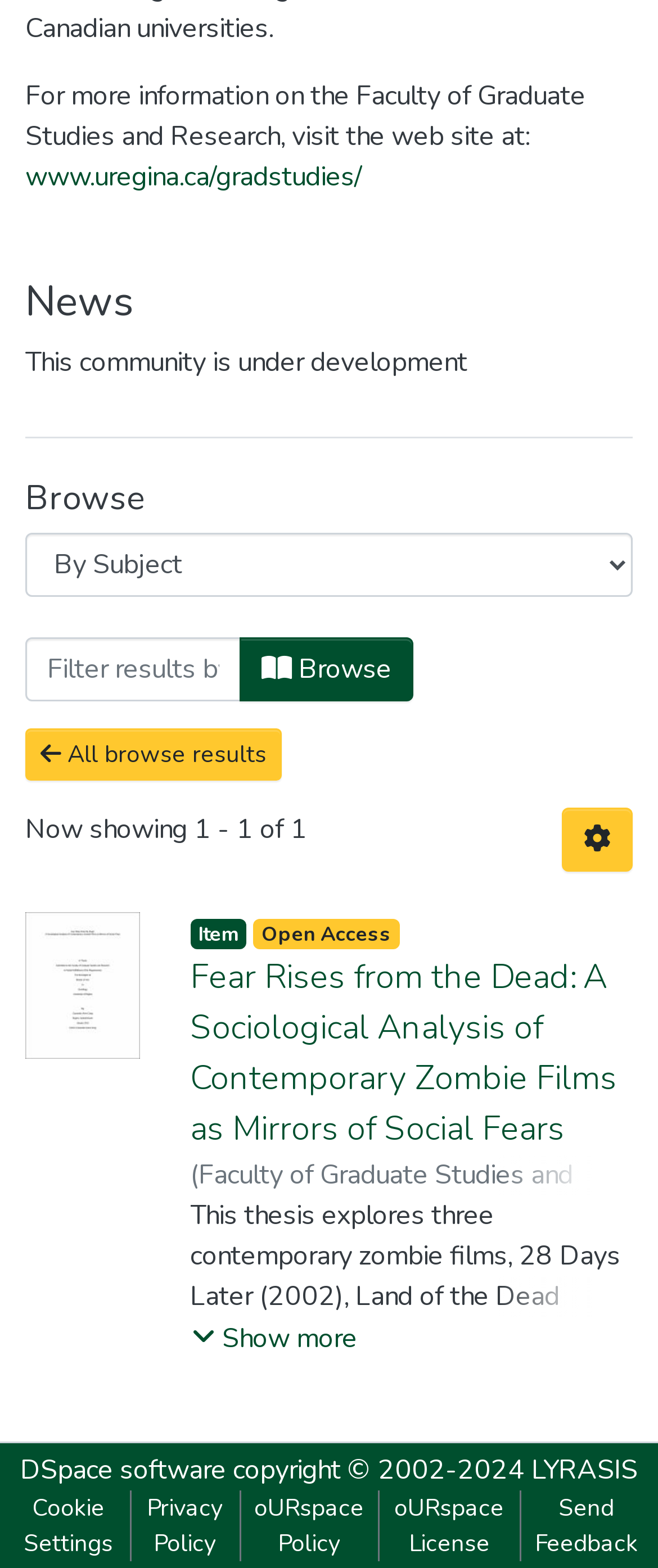Determine the bounding box coordinates of the element's region needed to click to follow the instruction: "View anime girls by series". Provide these coordinates as four float numbers between 0 and 1, formatted as [left, top, right, bottom].

None